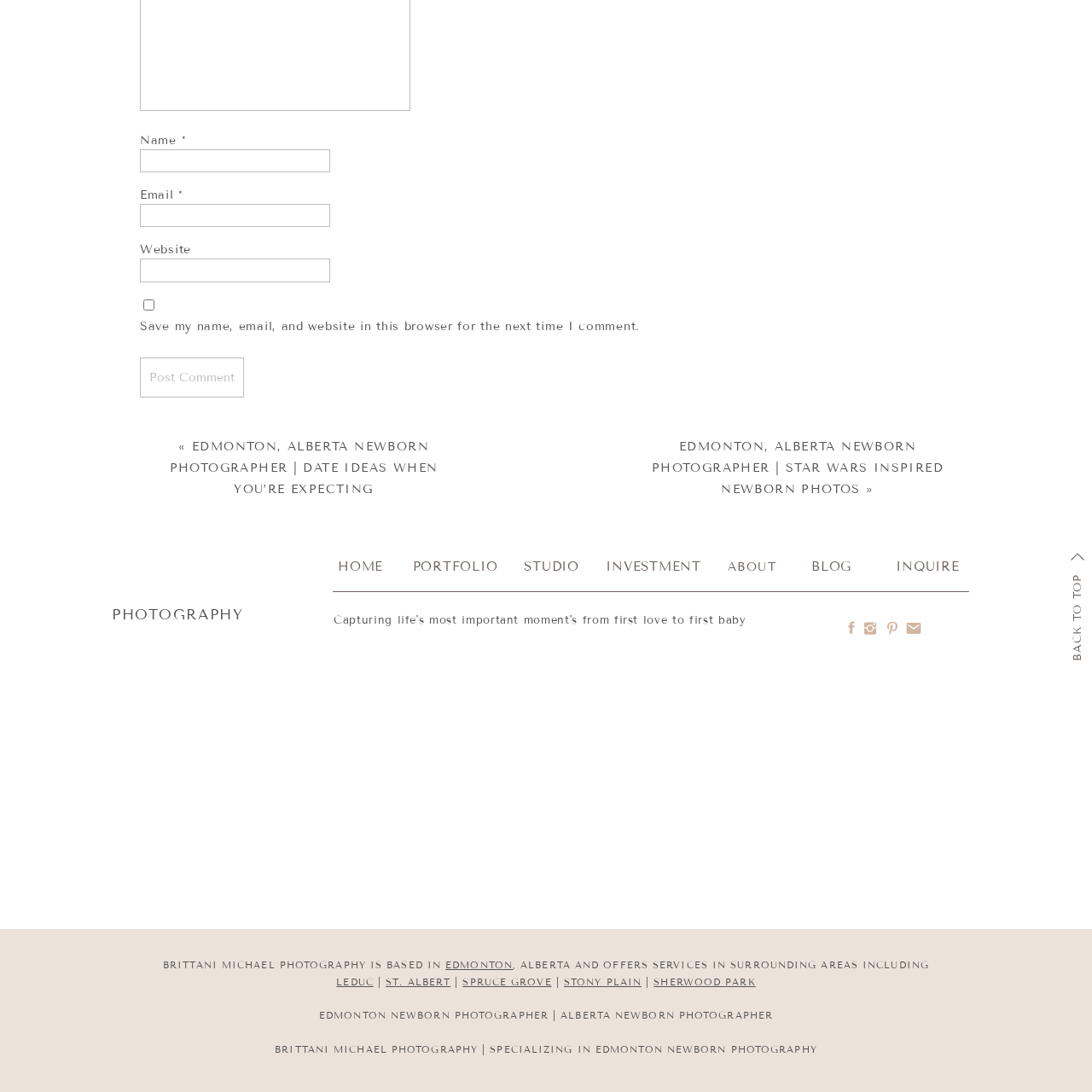Elaborate on all the details and elements present in the red-outlined area of the image.

The image features a simple yet recognizable icon of a person, often used to signify individual representation or user identity. This icon is commonly associated with profiles, user accounts, or contact information in various digital platforms. It visually conveys a sense of personalization, inviting users to engage with content, create accounts, or connect with others online. The minimalist design ensures that it blends seamlessly with web interfaces, providing an intuitive understanding of its purpose and enhancing user experience.